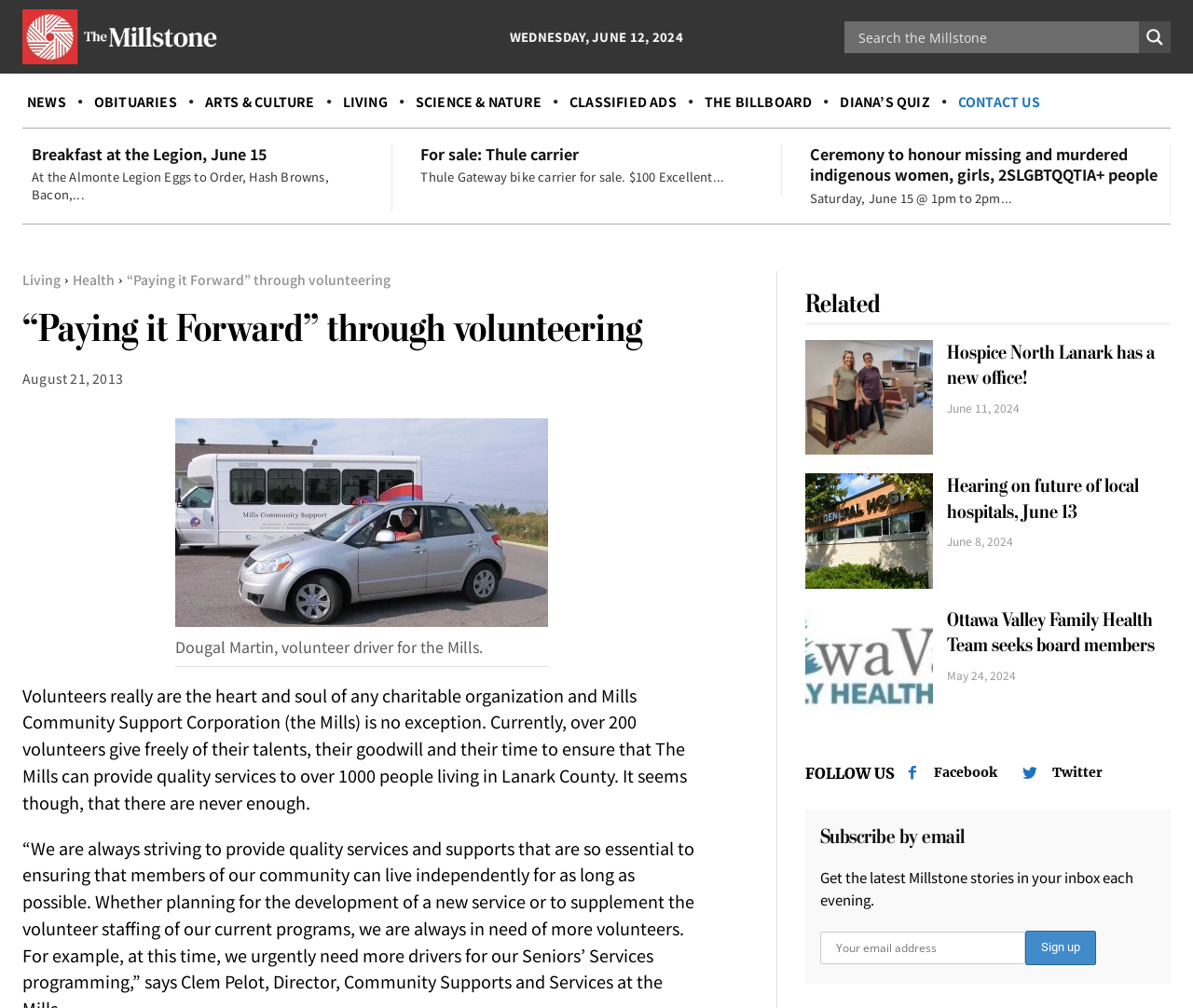Answer the question in one word or a short phrase:
What is the name of the volunteer driver for the Mills?

Dougal Martin